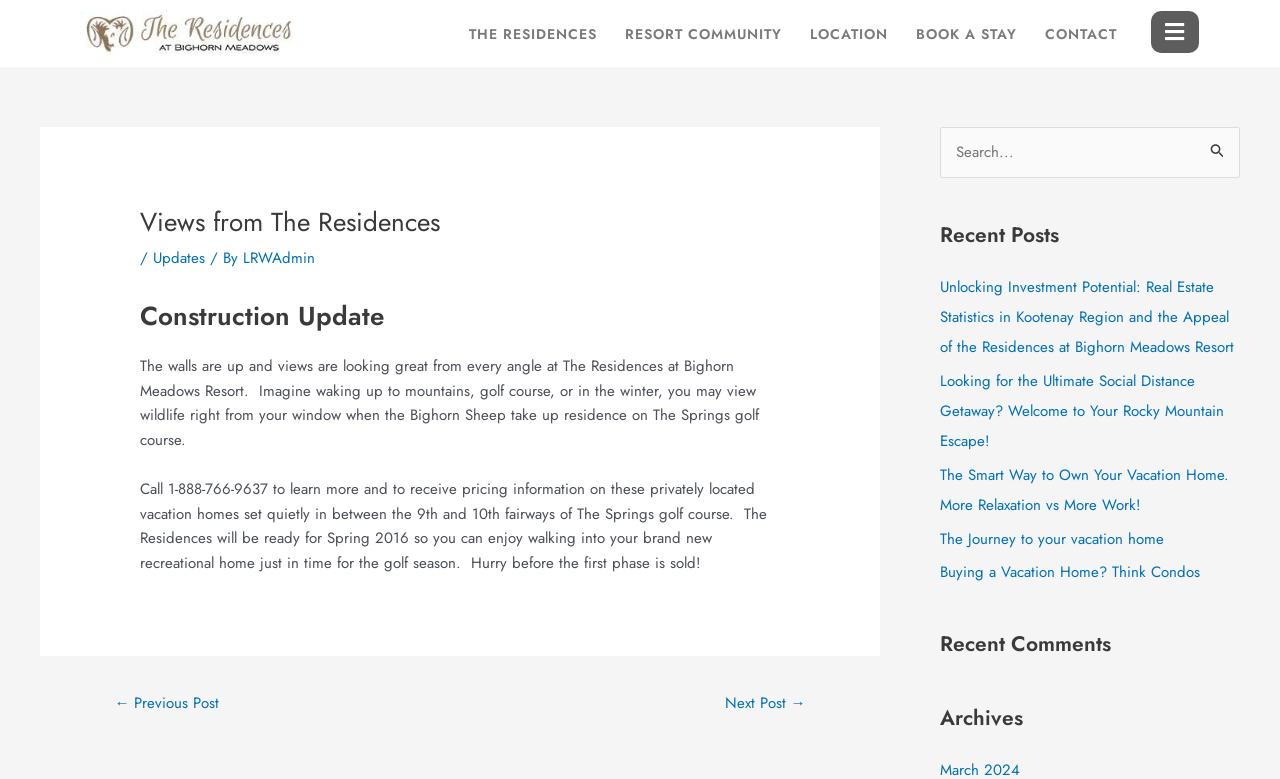Locate and provide the bounding box coordinates for the HTML element that matches this description: "Resort Community".

[0.477, 0.013, 0.622, 0.073]